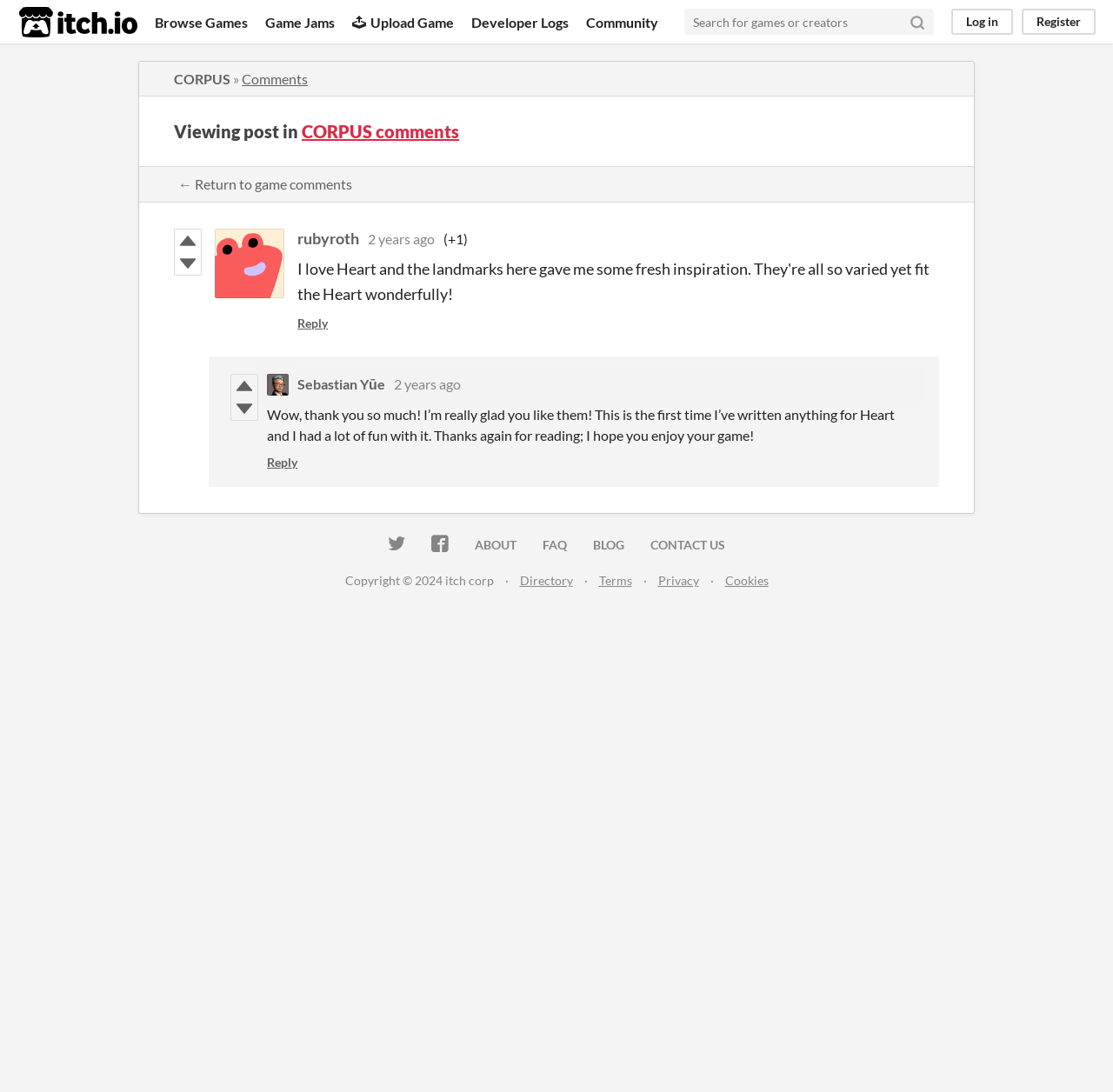What is the name of the user who wrote the first comment?
Use the image to answer the question with a single word or phrase.

rubyroth